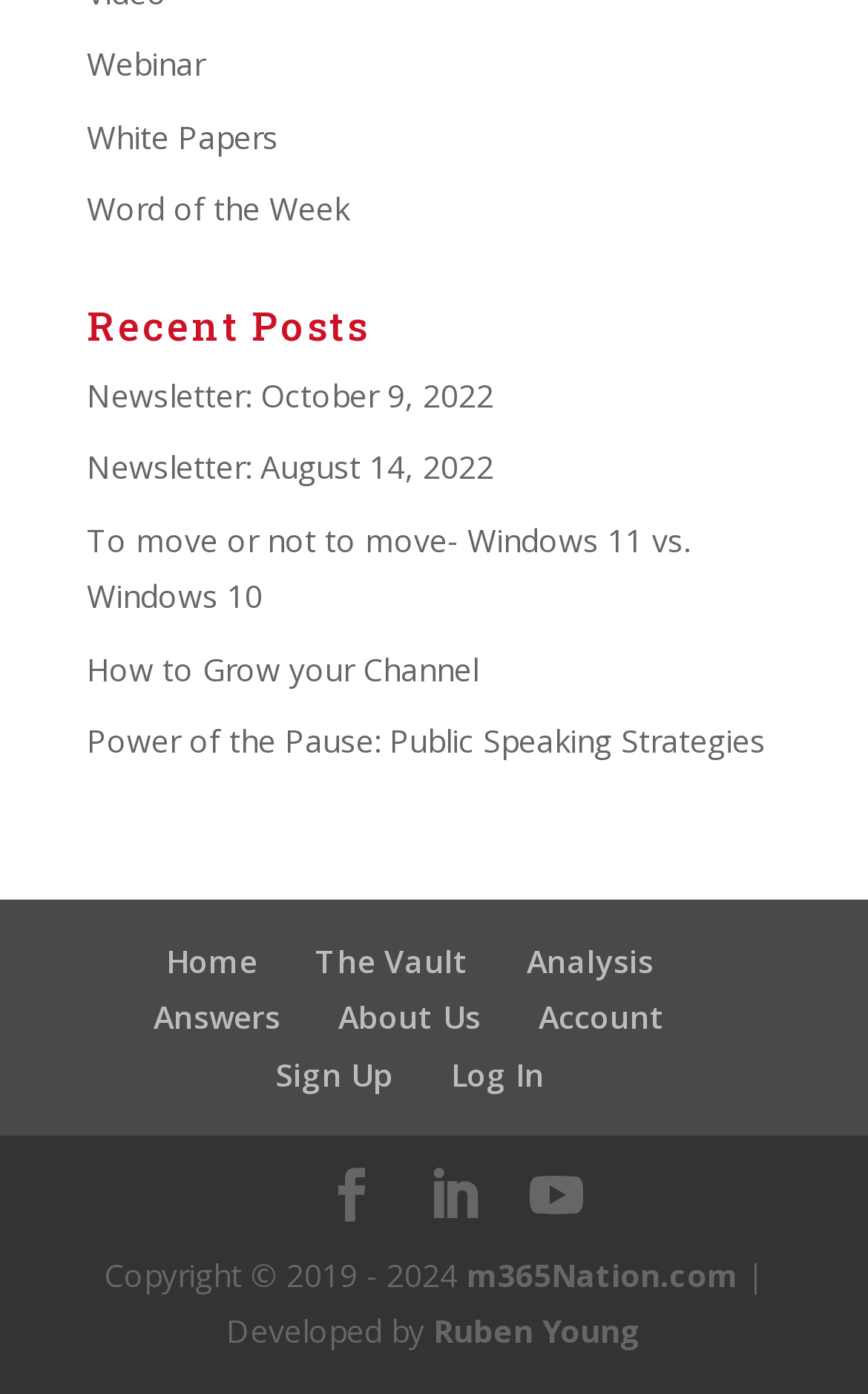How many navigation links are there at the bottom of the page?
Answer with a single word or short phrase according to what you see in the image.

7